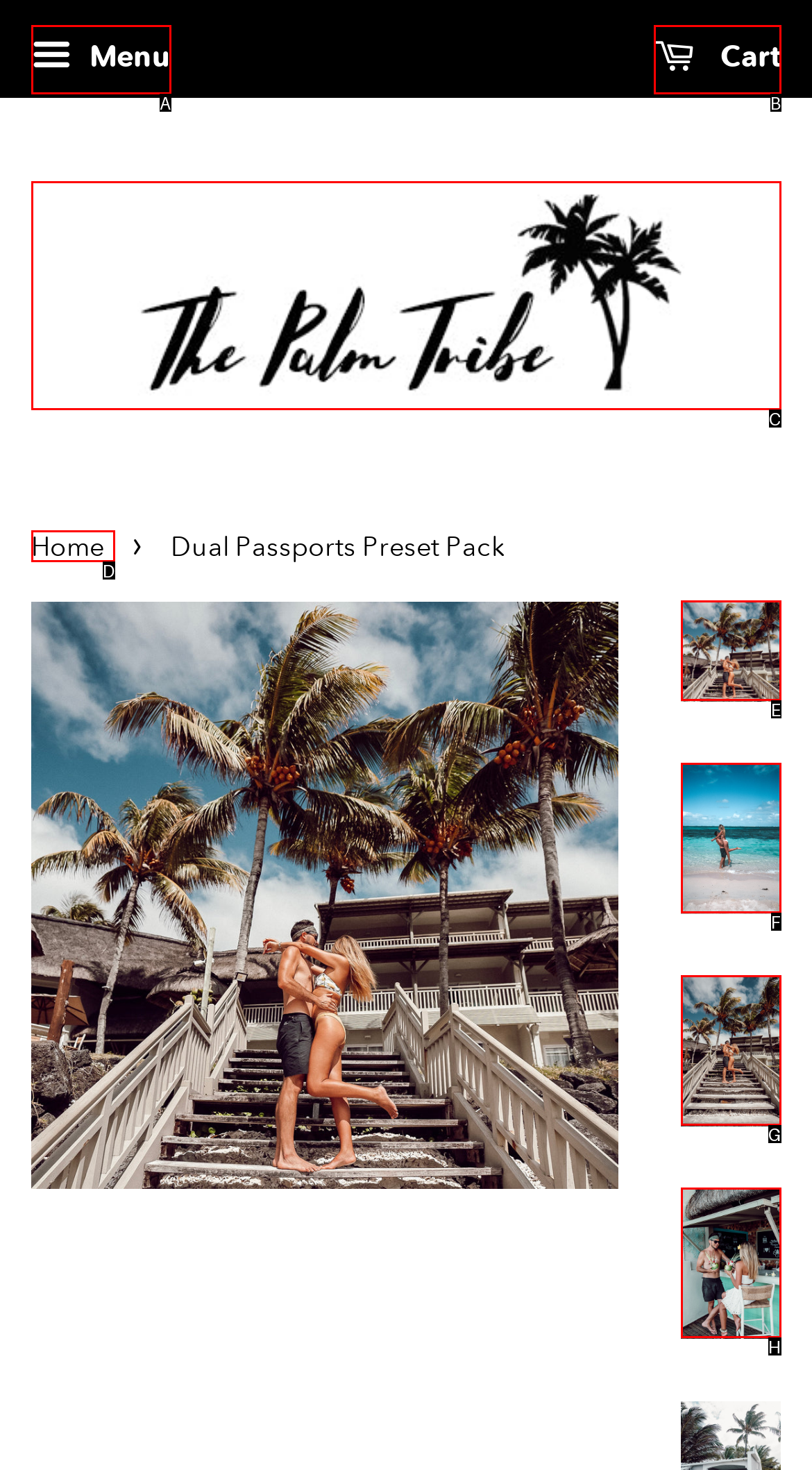Tell me which option best matches this description: alt="The Palm Tribe"
Answer with the letter of the matching option directly from the given choices.

C